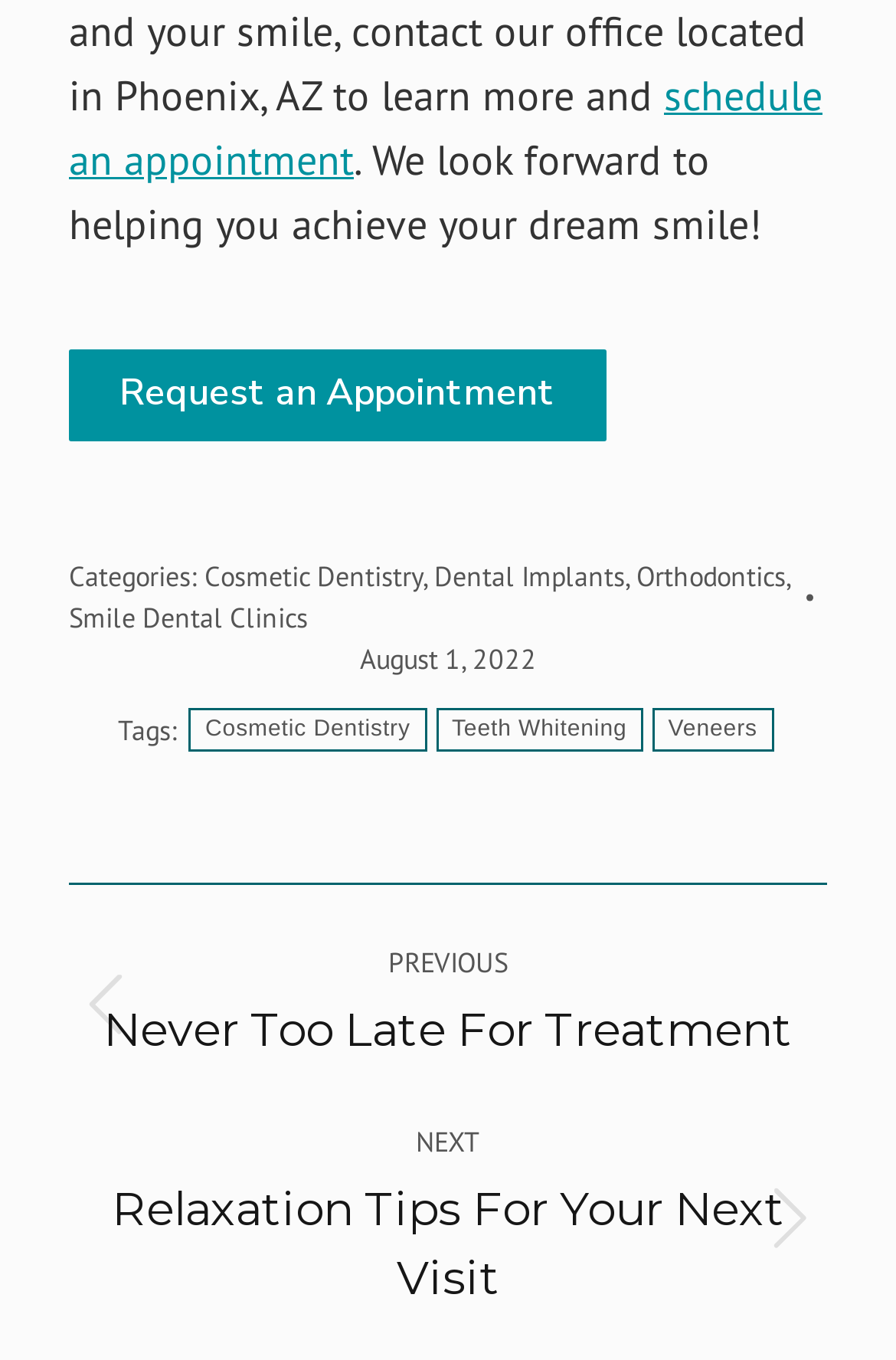Determine the bounding box coordinates of the element that should be clicked to execute the following command: "read next post".

[0.077, 0.825, 0.923, 0.965]